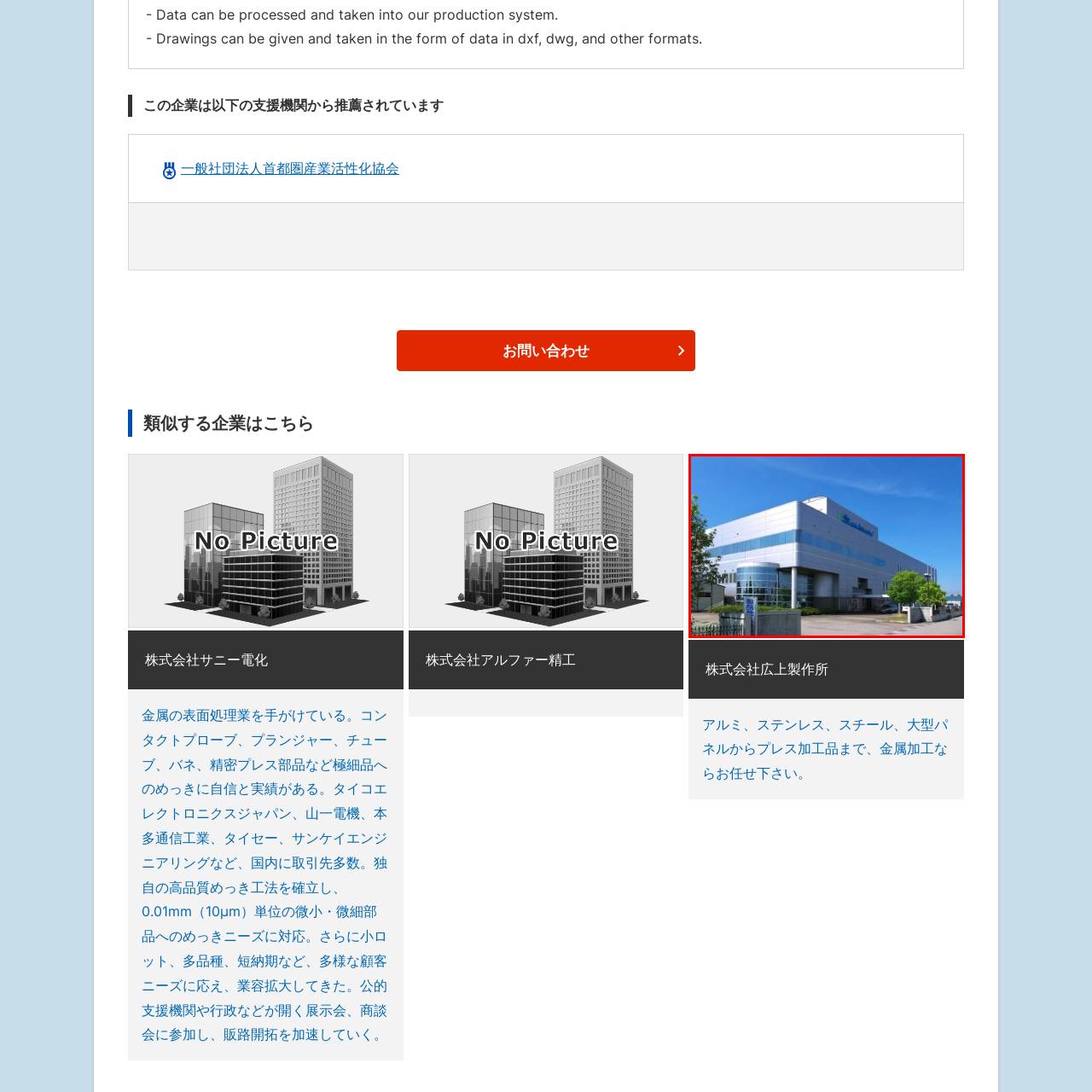Offer a comprehensive narrative for the image inside the red bounding box.

The image showcases a modern industrial building, prominently featuring a sleek, metallic facade that reflects a contemporary architectural style. The structure is framed by a clear blue sky, indicating a bright and sunny day, highlighting the clean lines and large glass windows that characterize this facility. 

On the left side of the image, a circular glass entryway adds an element of elegance, contrasting with the robust industrial design of the main structure. Lush greenery, including trees and hedges, surrounds the property, contributing to a welcoming atmosphere. This building is associated with 株式会社広上製作所, known for its expertise in metal processing, including aluminum, stainless steel, and large panels, indicating a focus on high-quality manufacturing services. The visual representation reflects both functionality and a commitment to modern design aesthetics in the industrial sector.